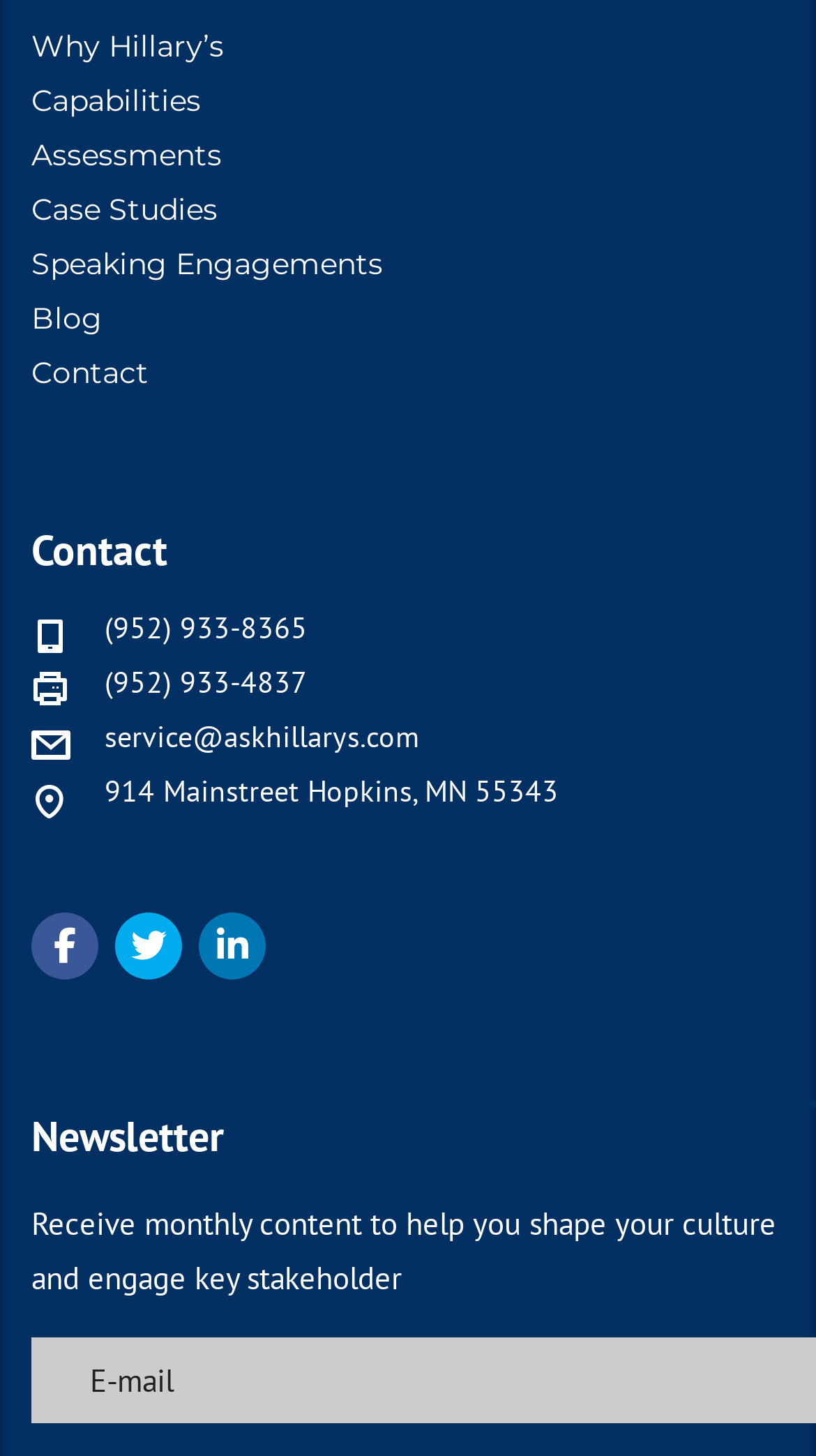Locate the bounding box coordinates of the segment that needs to be clicked to meet this instruction: "Click on the 'Why Hillary's' link".

[0.038, 0.021, 0.274, 0.044]